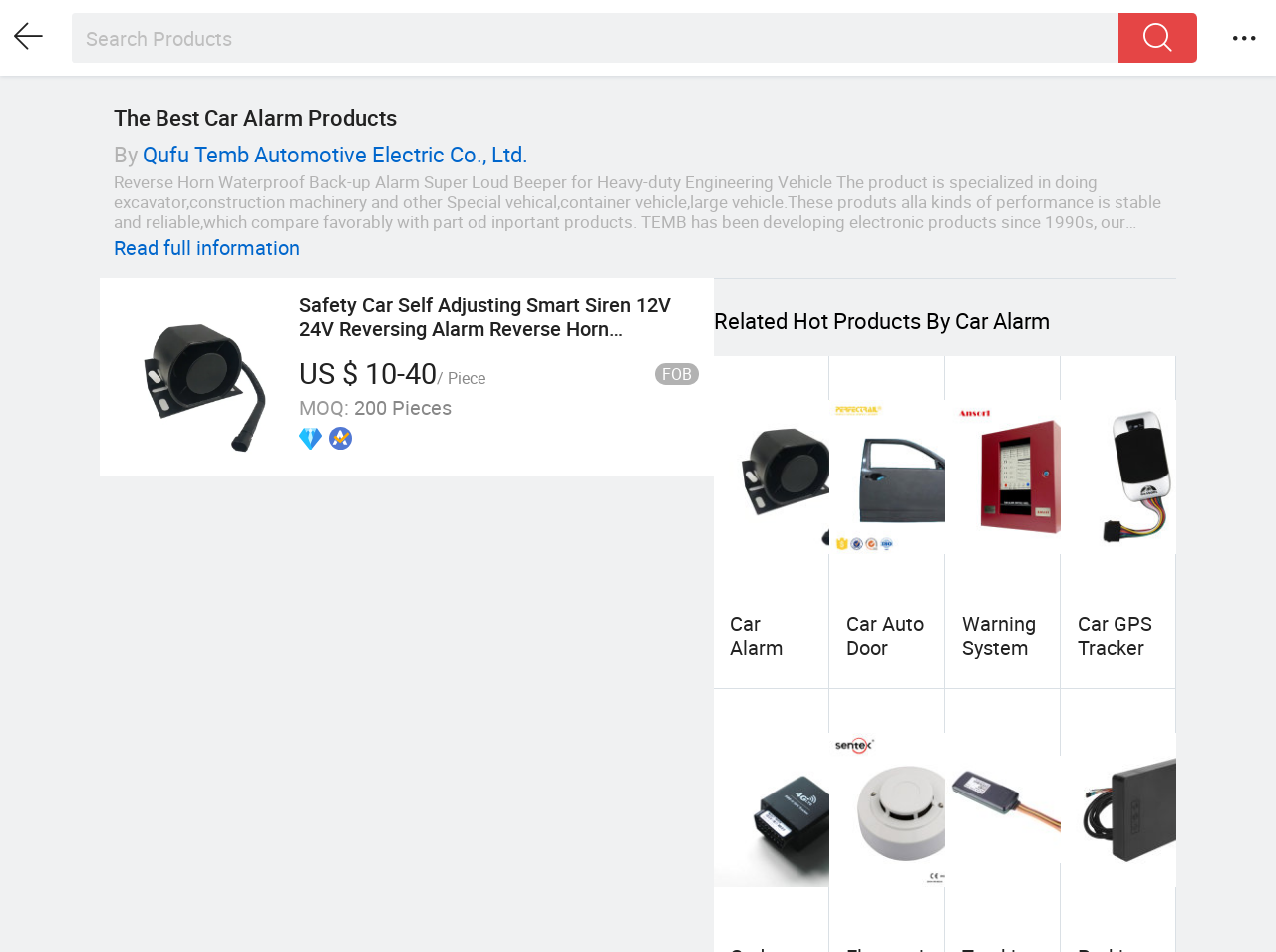Who is the supplier of the Reverse Horn Waterproof Back-up Alarm?
Please ensure your answer to the question is detailed and covers all necessary aspects.

I found the supplier's name by reading the text 'By Qufu Temb Automotive Electric Co., Ltd.' next to the product description.